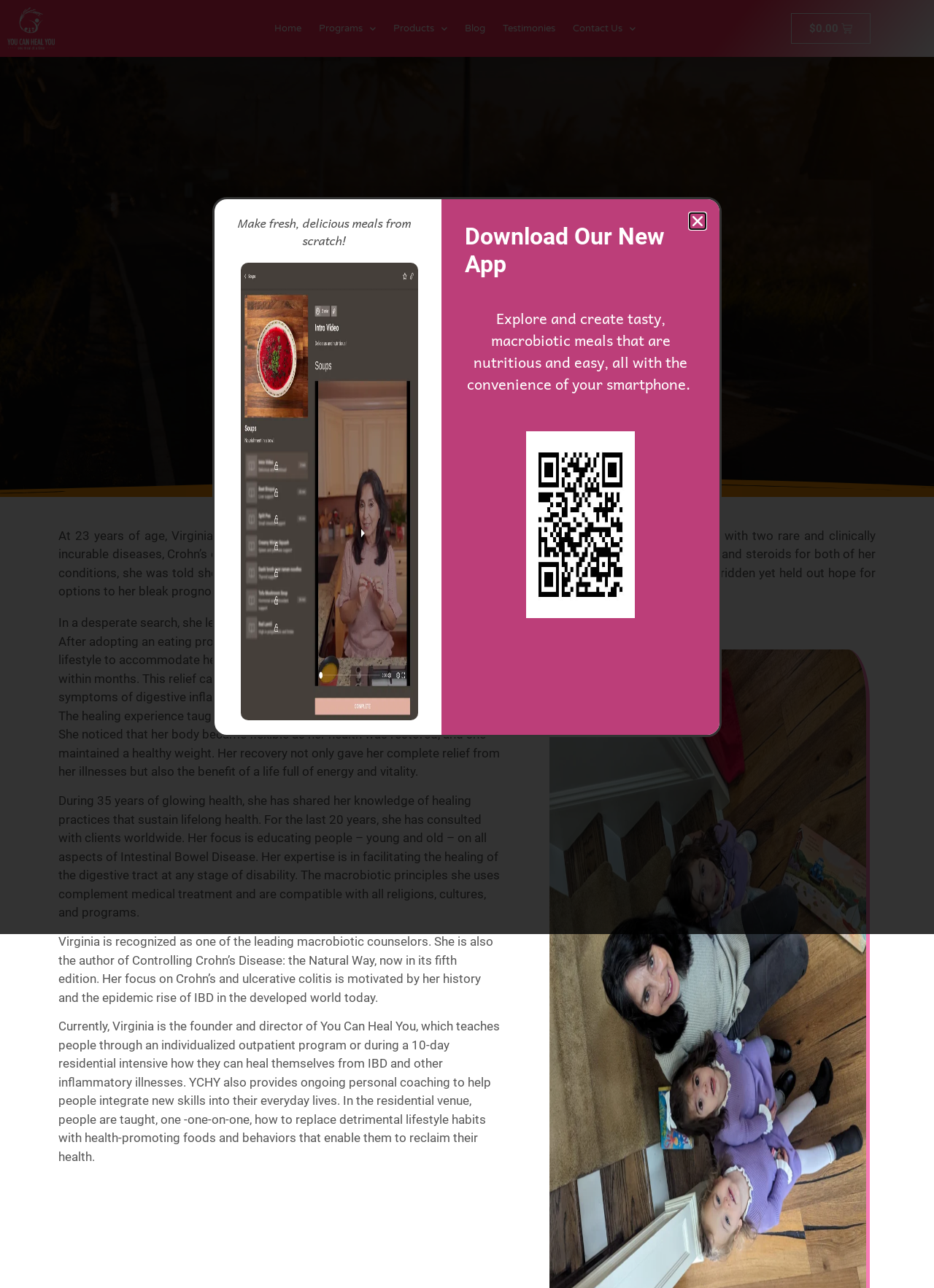Bounding box coordinates must be specified in the format (top-left x, top-left y, bottom-right x, bottom-right y). All values should be floating point numbers between 0 and 1. What are the bounding box coordinates of the UI element described as: Contact Us

[0.613, 0.0, 0.681, 0.044]